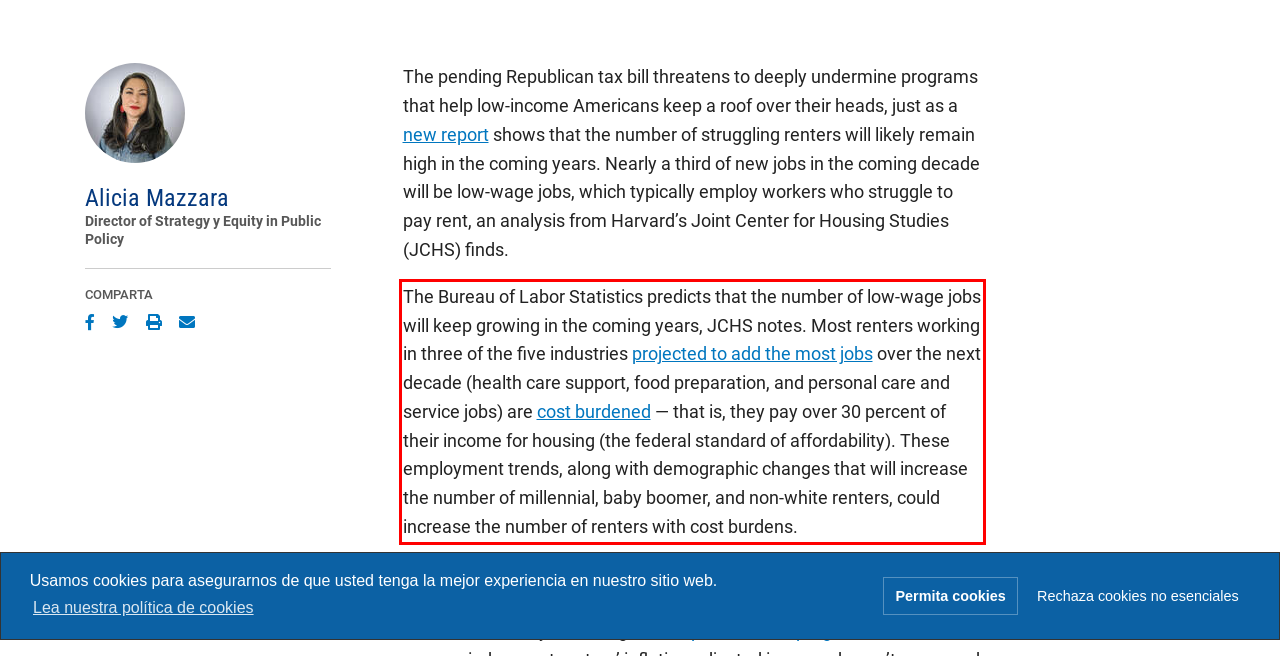You are given a screenshot with a red rectangle. Identify and extract the text within this red bounding box using OCR.

The Bureau of Labor Statistics predicts that the number of low-wage jobs will keep growing in the coming years, JCHS notes. Most renters working in three of the five industries projected to add the most jobs over the next decade (health care support, food preparation, and personal care and service jobs) are cost burdened — that is, they pay over 30 percent of their income for housing (the federal standard of affordability). These employment trends, along with demographic changes that will increase the number of millennial, baby boomer, and non-white renters, could increase the number of renters with cost burdens.